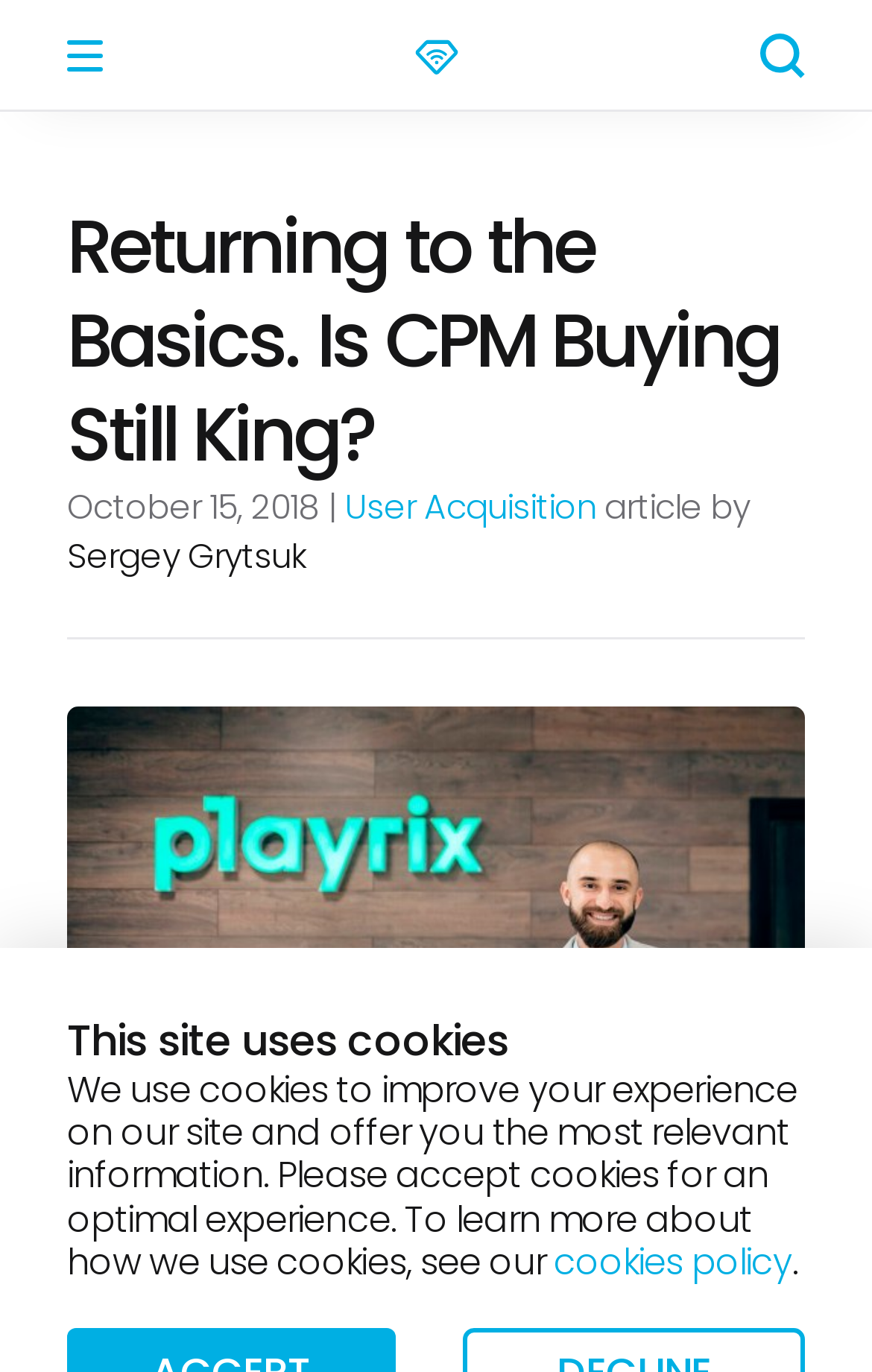Refer to the image and offer a detailed explanation in response to the question: What can be learned from the cookies policy?

I found the link 'cookies policy' at the bottom of the page, which suggests that it provides information on how cookies are used on this site.